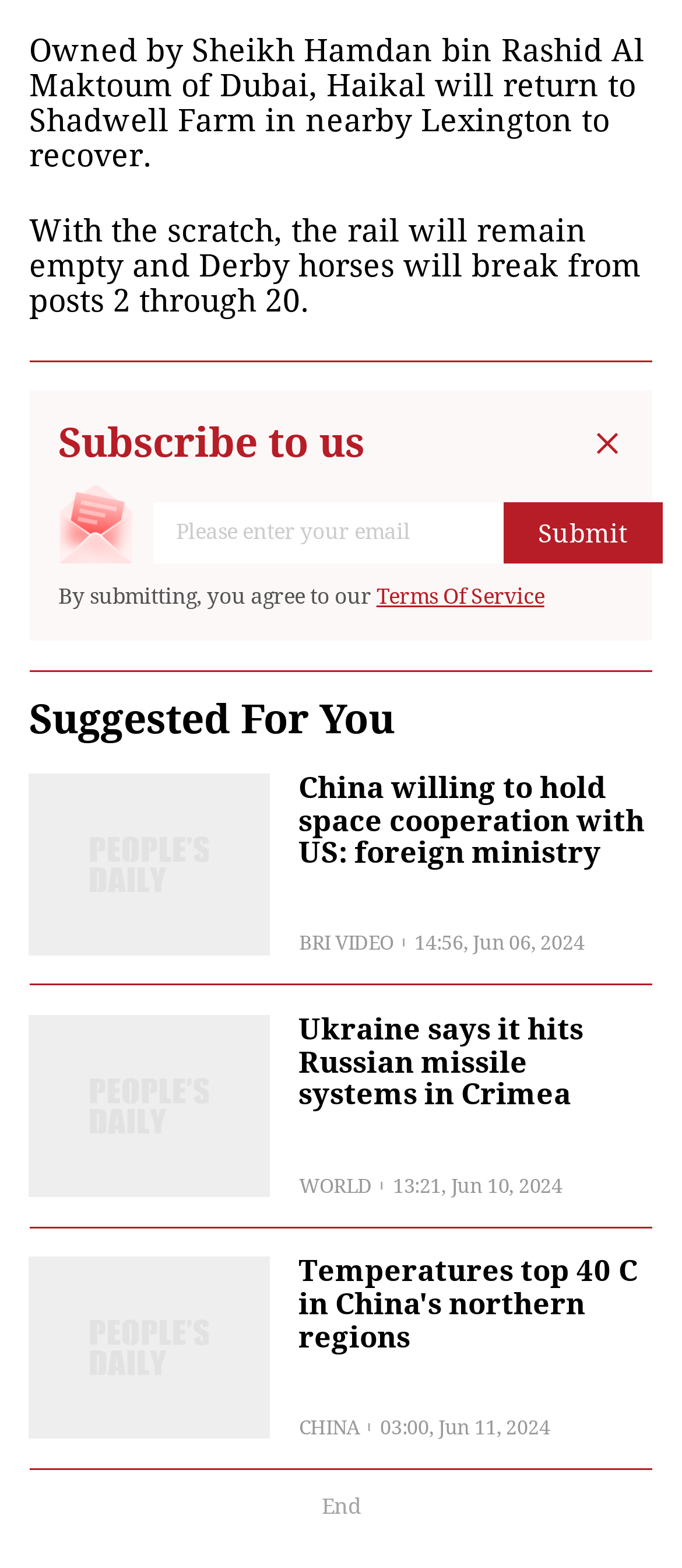How many news articles are listed?
Using the image provided, answer with just one word or phrase.

4